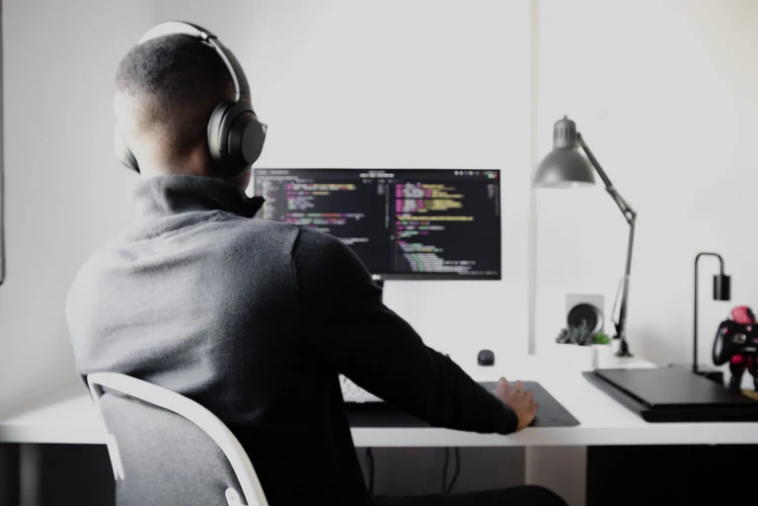Answer the question below with a single word or a brief phrase: 
What is the purpose of the small plant on the desk?

Adds greenery